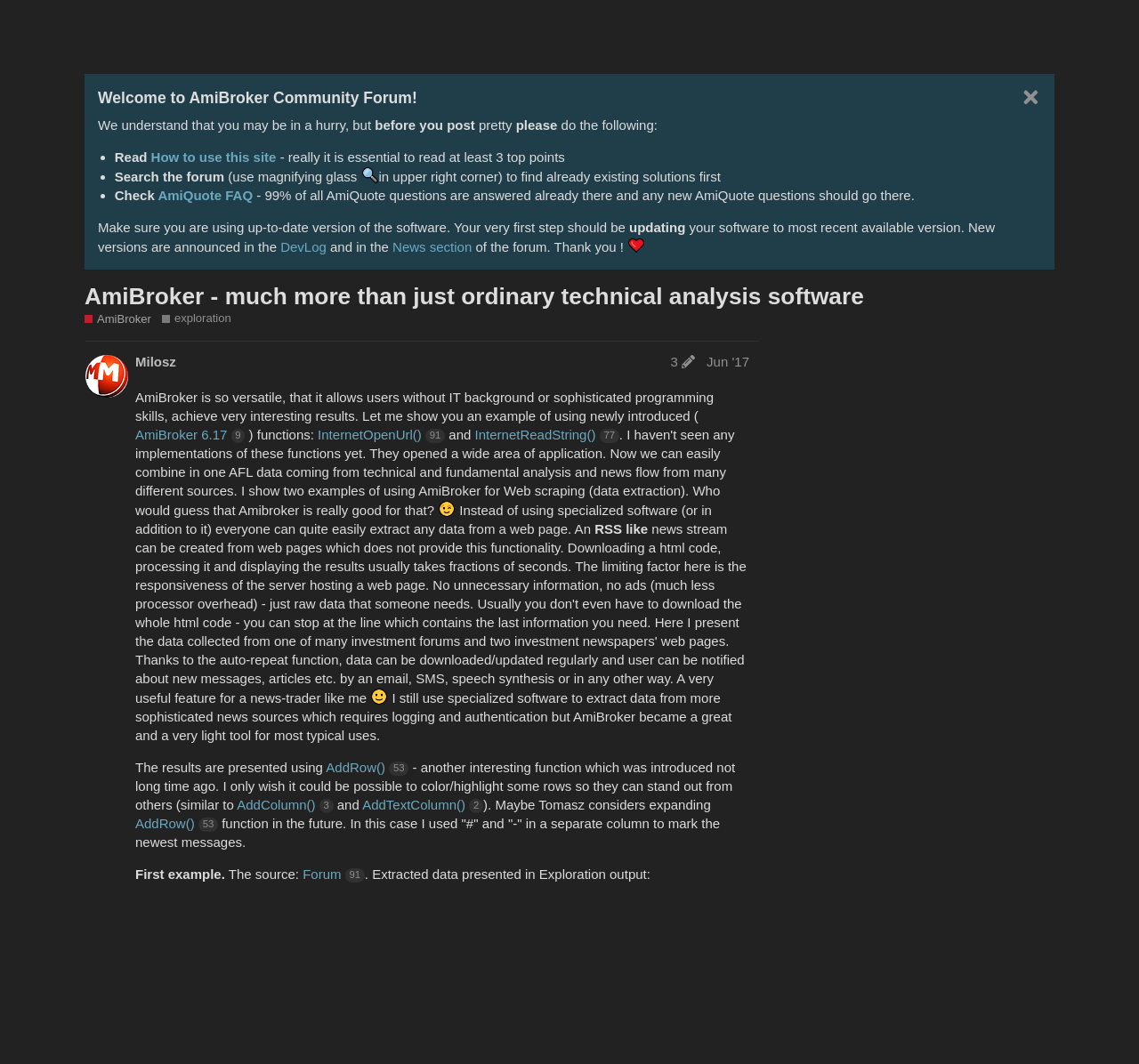What is the name of the chart shown in the webpage?
Using the image as a reference, answer with just one word or a short phrase.

PBParkietChart2